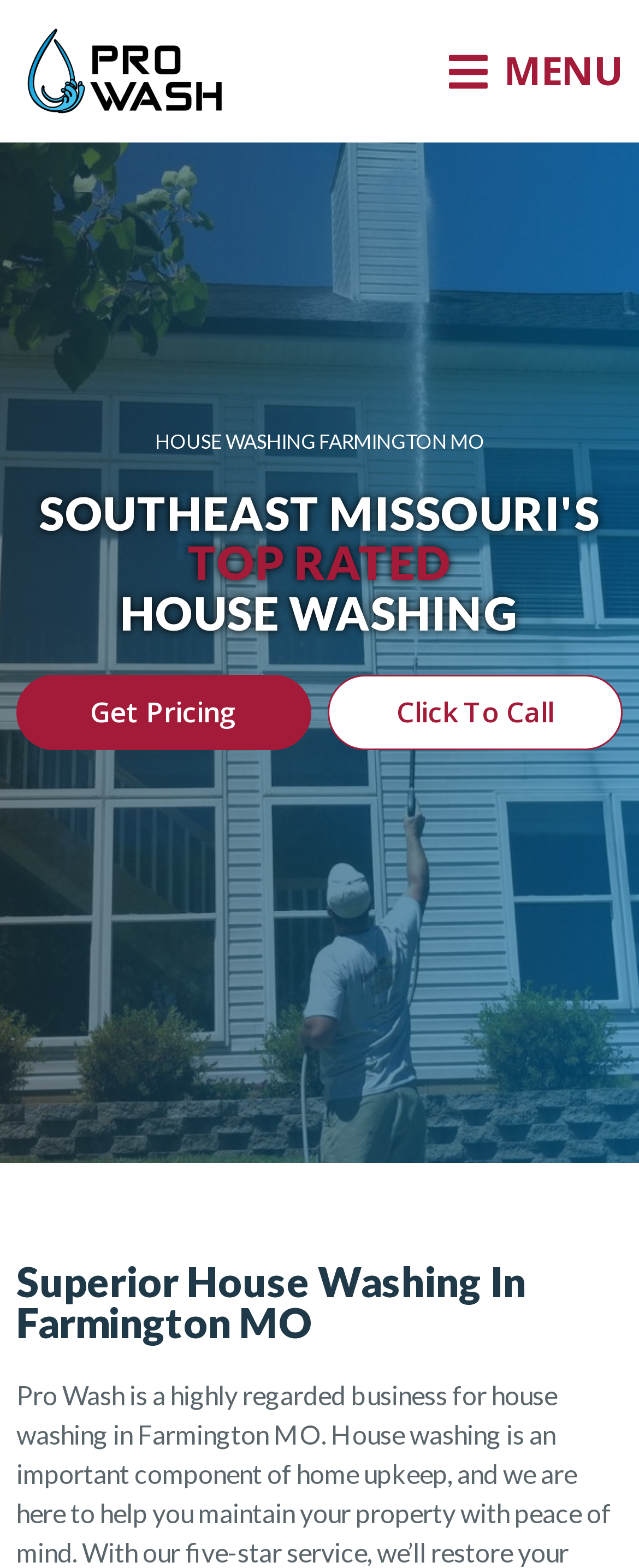Can you find the bounding box coordinates for the UI element given this description: "Get pricing"? Provide the coordinates as four float numbers between 0 and 1: [left, top, right, bottom].

[0.026, 0.43, 0.487, 0.479]